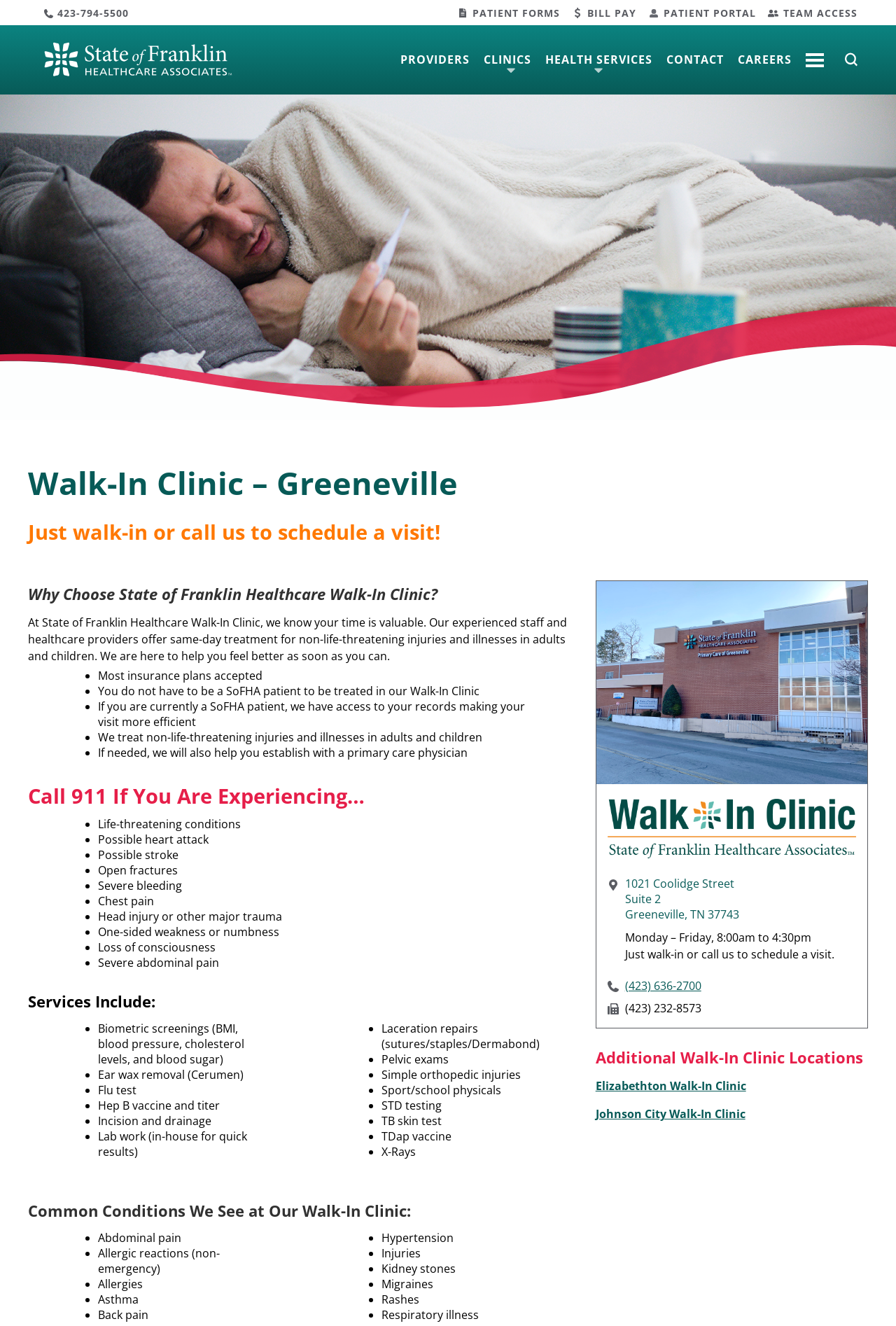Reply to the question with a single word or phrase:
What should you do if you are experiencing a life-threatening condition?

Call 911